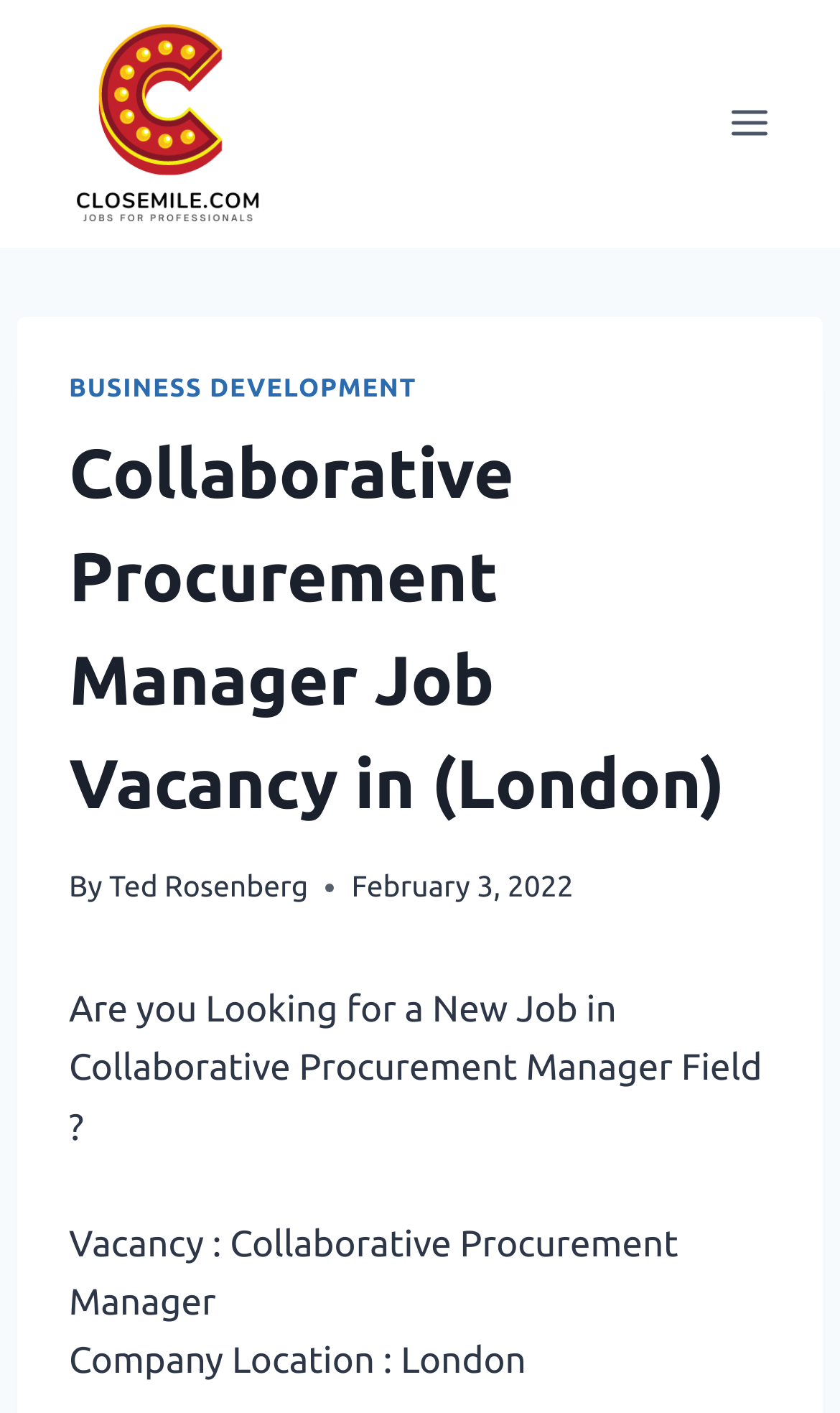Who posted the job vacancy?
Using the information from the image, answer the question thoroughly.

I found the name of the person who posted the job vacancy by looking at the link 'Ted Rosenberg' which is located next to the text 'By' in the main section of the webpage.